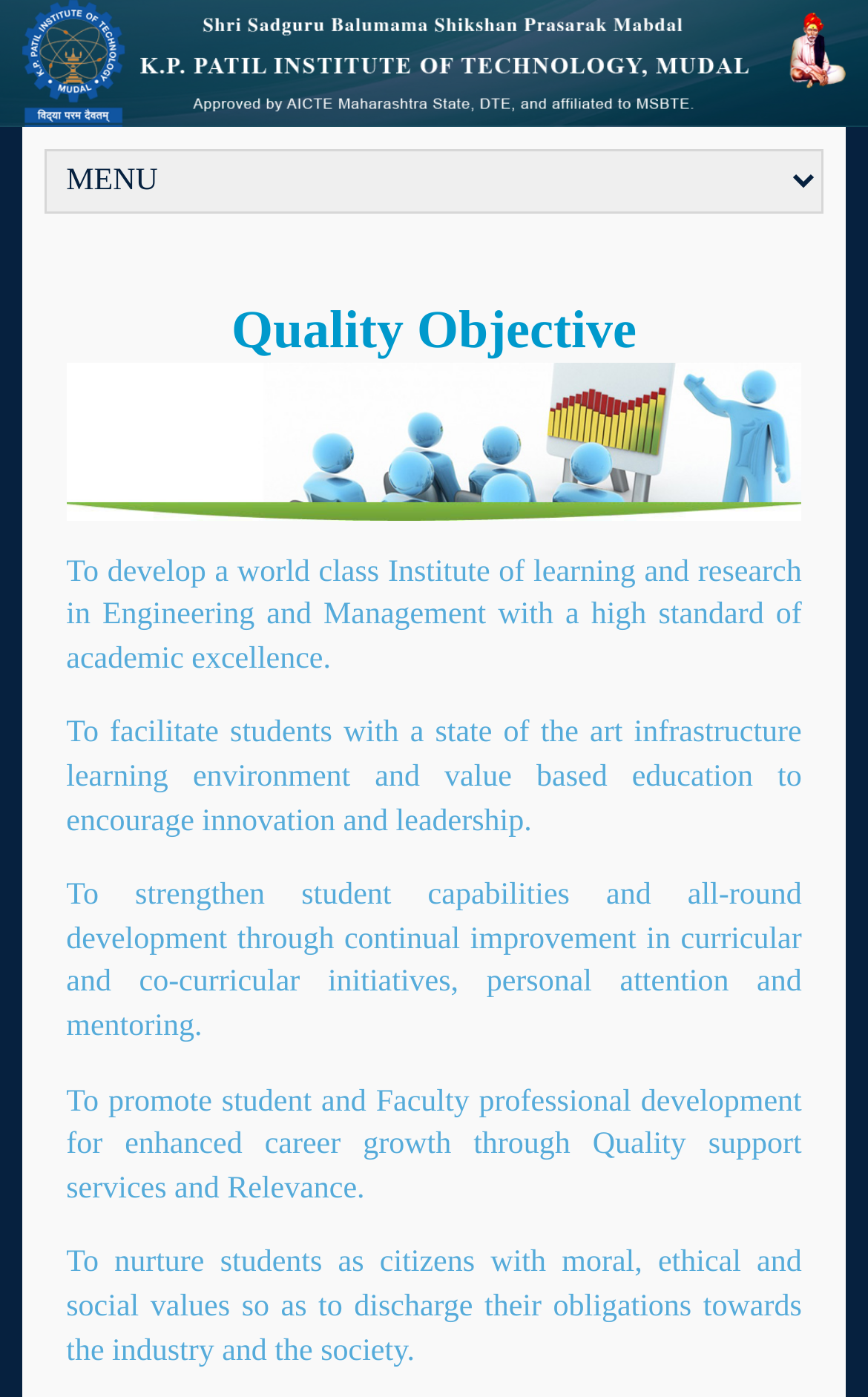Using a single word or phrase, answer the following question: 
What kind of environment does the institute provide to students?

State of the art infrastructure